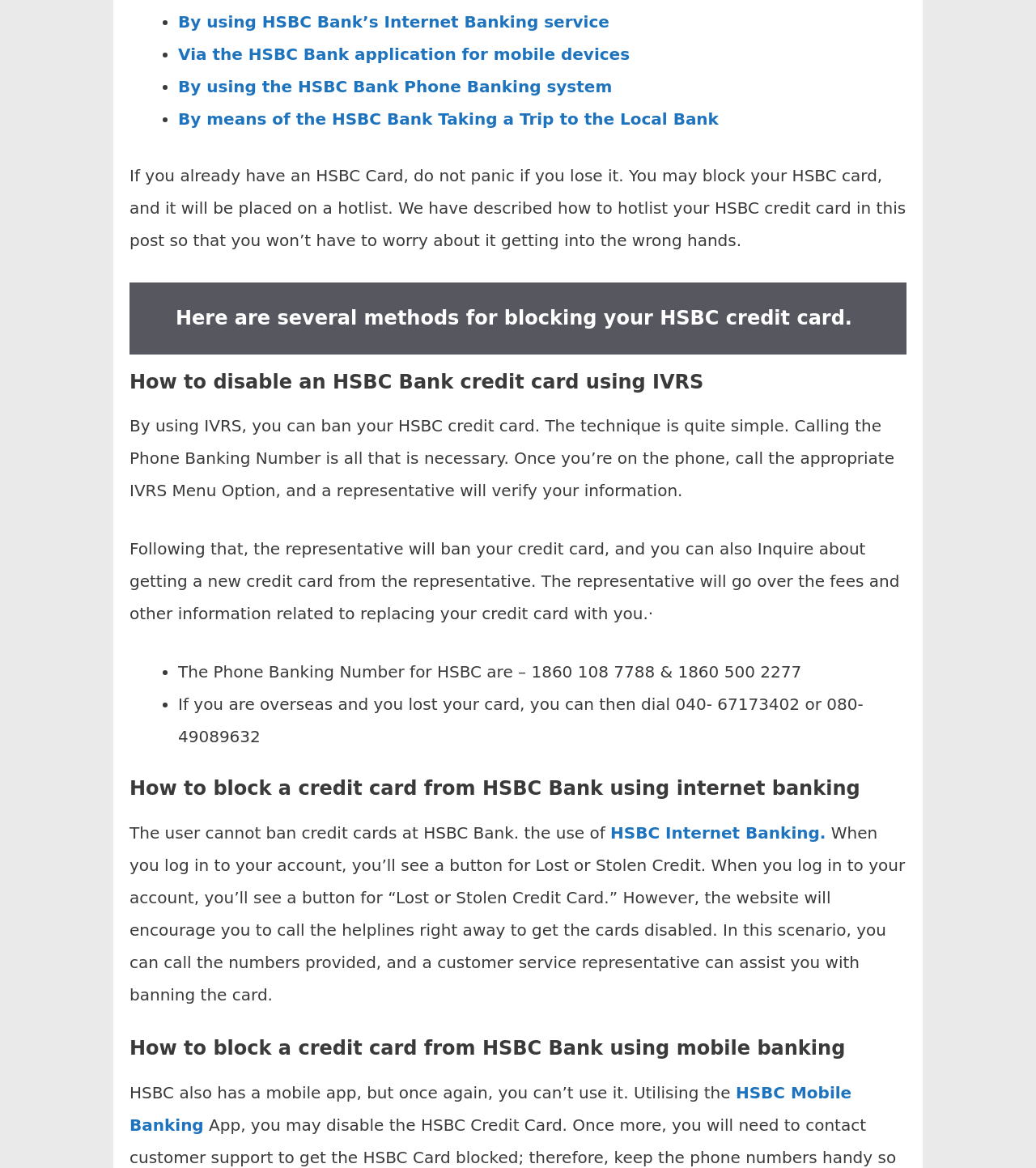Please provide a brief answer to the following inquiry using a single word or phrase:
How many methods are described to block an HSBC credit card?

4